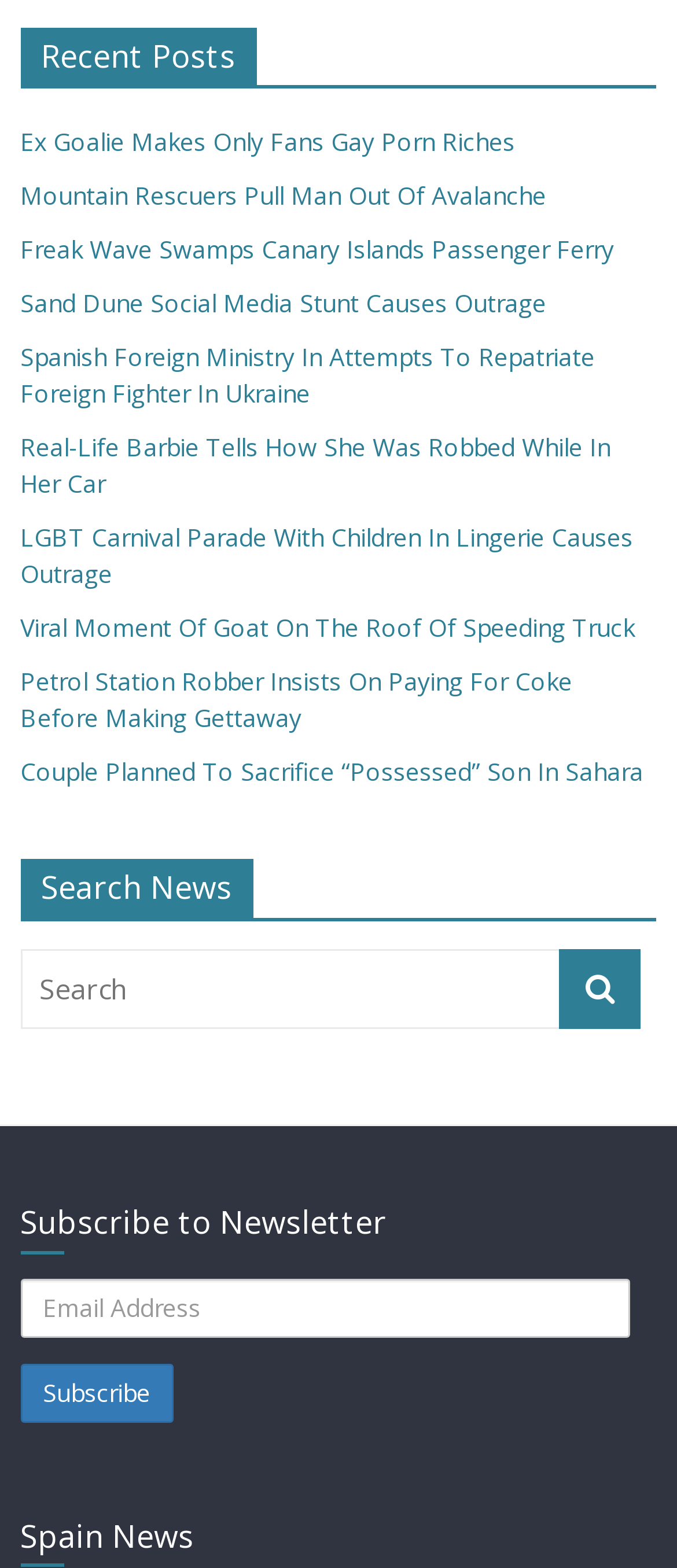Pinpoint the bounding box coordinates for the area that should be clicked to perform the following instruction: "Search for news".

[0.03, 0.604, 0.97, 0.656]